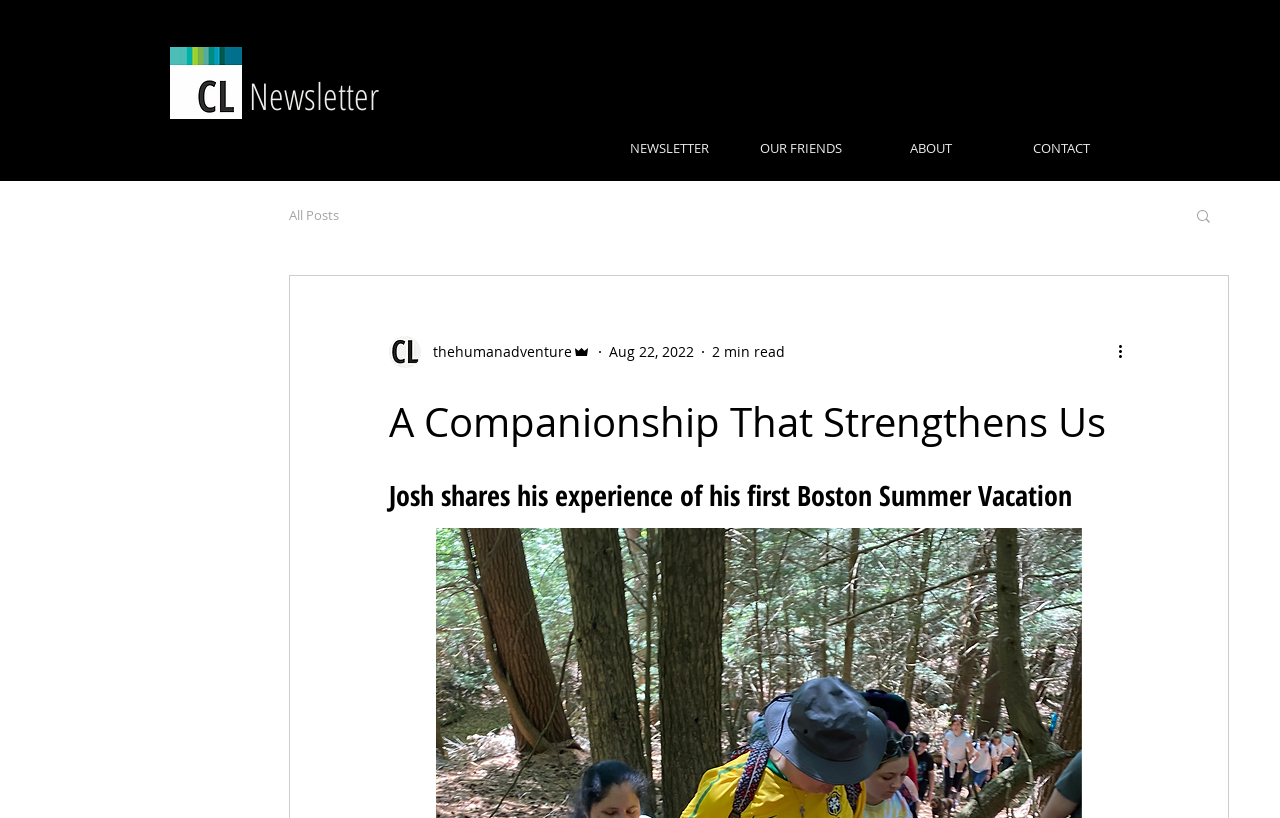Please find the bounding box coordinates of the element's region to be clicked to carry out this instruction: "View all blog posts".

[0.226, 0.252, 0.265, 0.274]